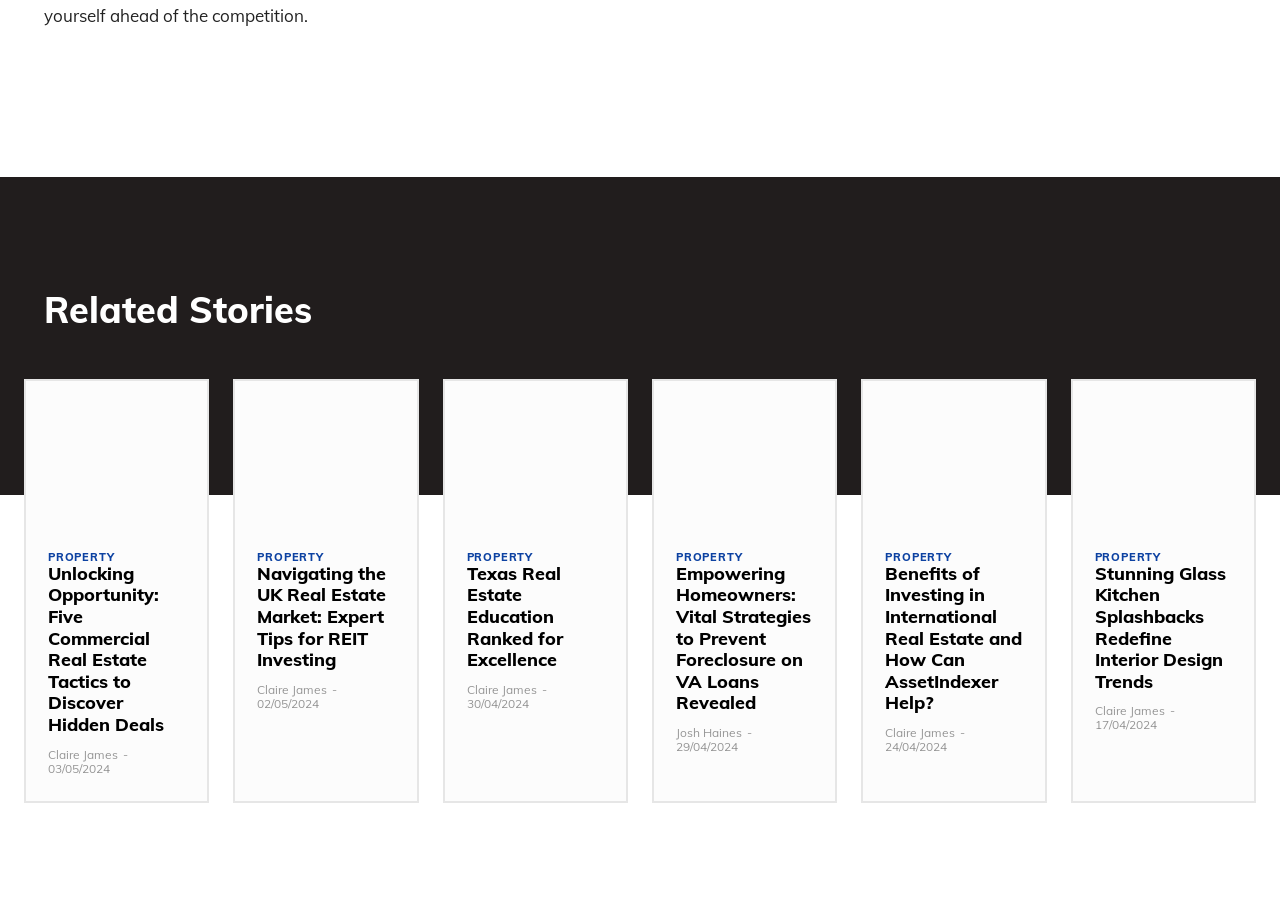Identify the bounding box for the UI element described as: "Claire James". Ensure the coordinates are four float numbers between 0 and 1, formatted as [left, top, right, bottom].

[0.038, 0.813, 0.092, 0.83]